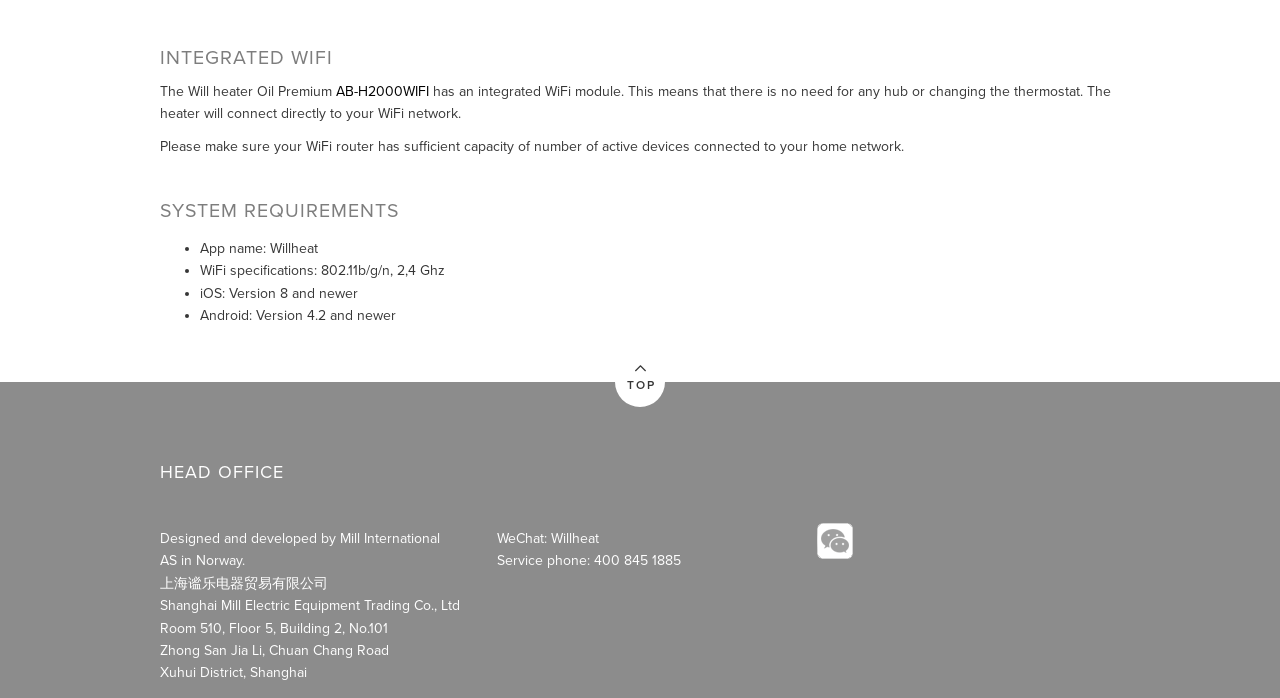What is the minimum iOS version required?
Look at the image and answer with only one word or phrase.

Version 8